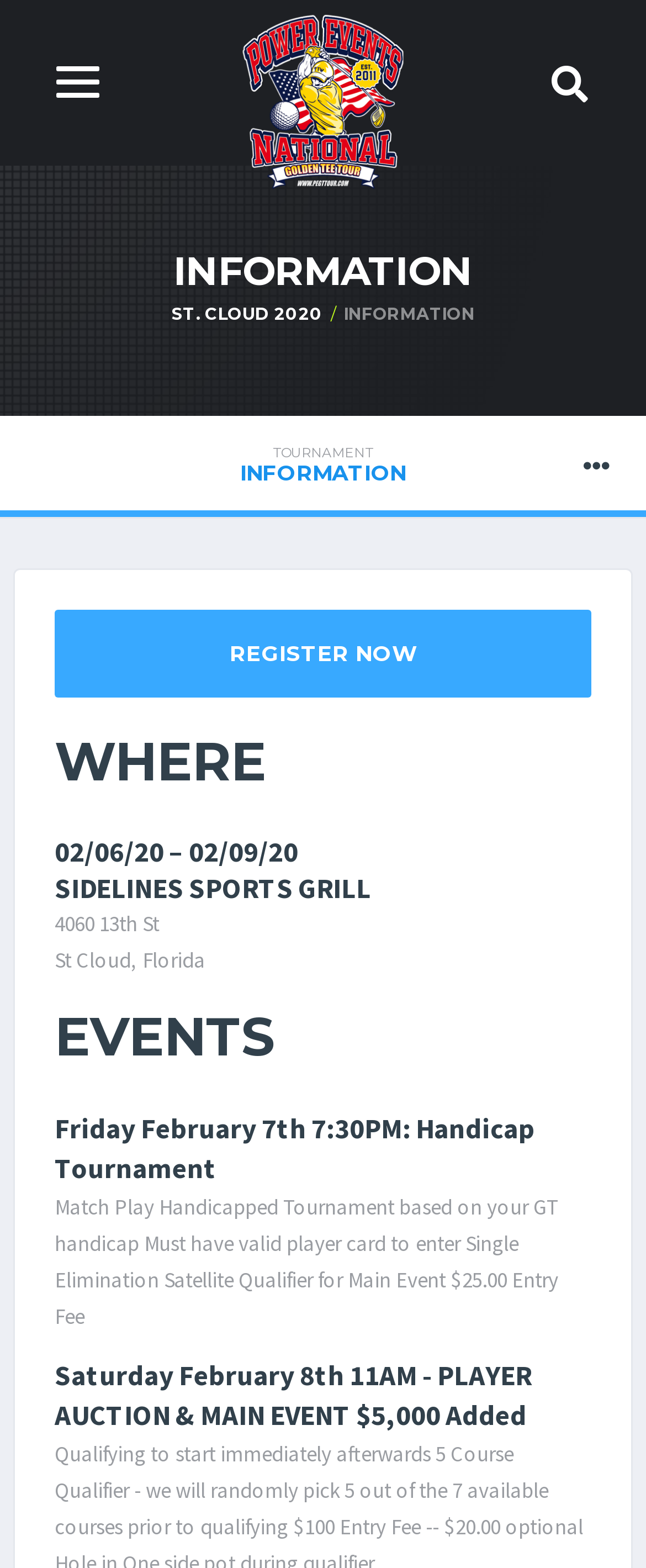Generate a comprehensive description of the contents of the webpage.

The webpage appears to be a sports club or league webpage, specifically focused on the Power Events Golden Tee Tour. At the top, there is a prominent link and image with the tour's name, taking up a significant portion of the top section. 

Below this, there is a search bar labeled "Player Search" with a button on the right side, likely for searching players. 

The main content of the page is divided into sections, starting with a heading "INFORMATION" followed by a link to "ST. CLOUD 2020" and another link with an icon. 

The next section is titled "TOURNAMENT INFORMATION" and contains a prominent link to "REGISTER NOW". Below this, there are details about the tournament, including the dates "02/06/20 – 02/09/20", the location "SIDELINES SPORTS GRILL" at "4060 13th St, St Cloud, Florida", and a section titled "EVENTS". 

Under "EVENTS", there are descriptions of two events: a "Handicap Tournament" on Friday, February 7th, and a "PLAYER AUCTION & MAIN EVENT" on Saturday, February 8th, with details about the events, including the entry fee and added prize money.